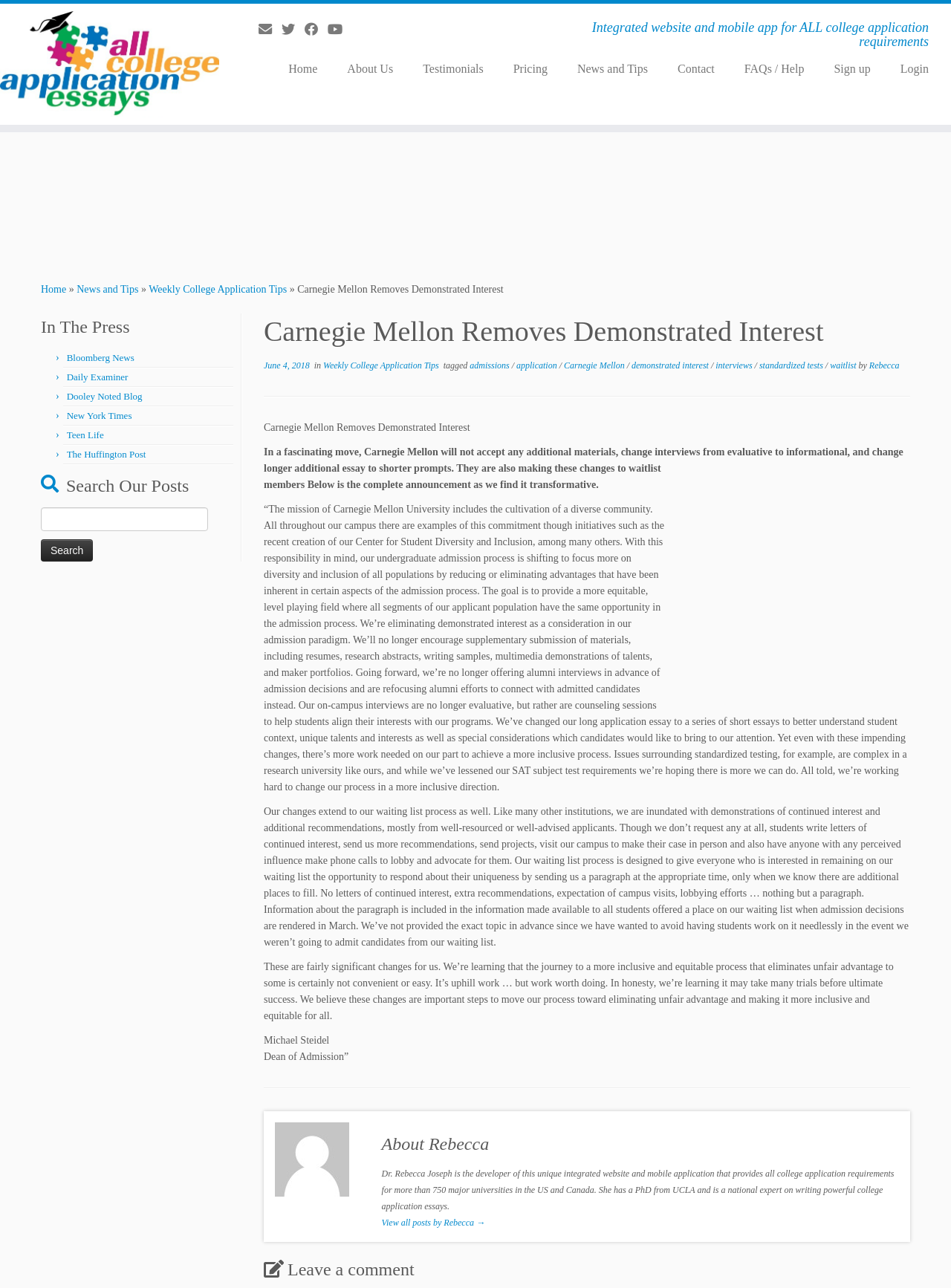Who is the developer of the integrated website and mobile application mentioned in the article?
Could you answer the question in a detailed manner, providing as much information as possible?

The article mentions 'Dr. Rebecca Joseph is the developer of this unique integrated website and mobile application that provides all college application requirements for more than 750 major universities in the US and Canada', indicating that the developer of the integrated website and mobile application is Dr. Rebecca Joseph.